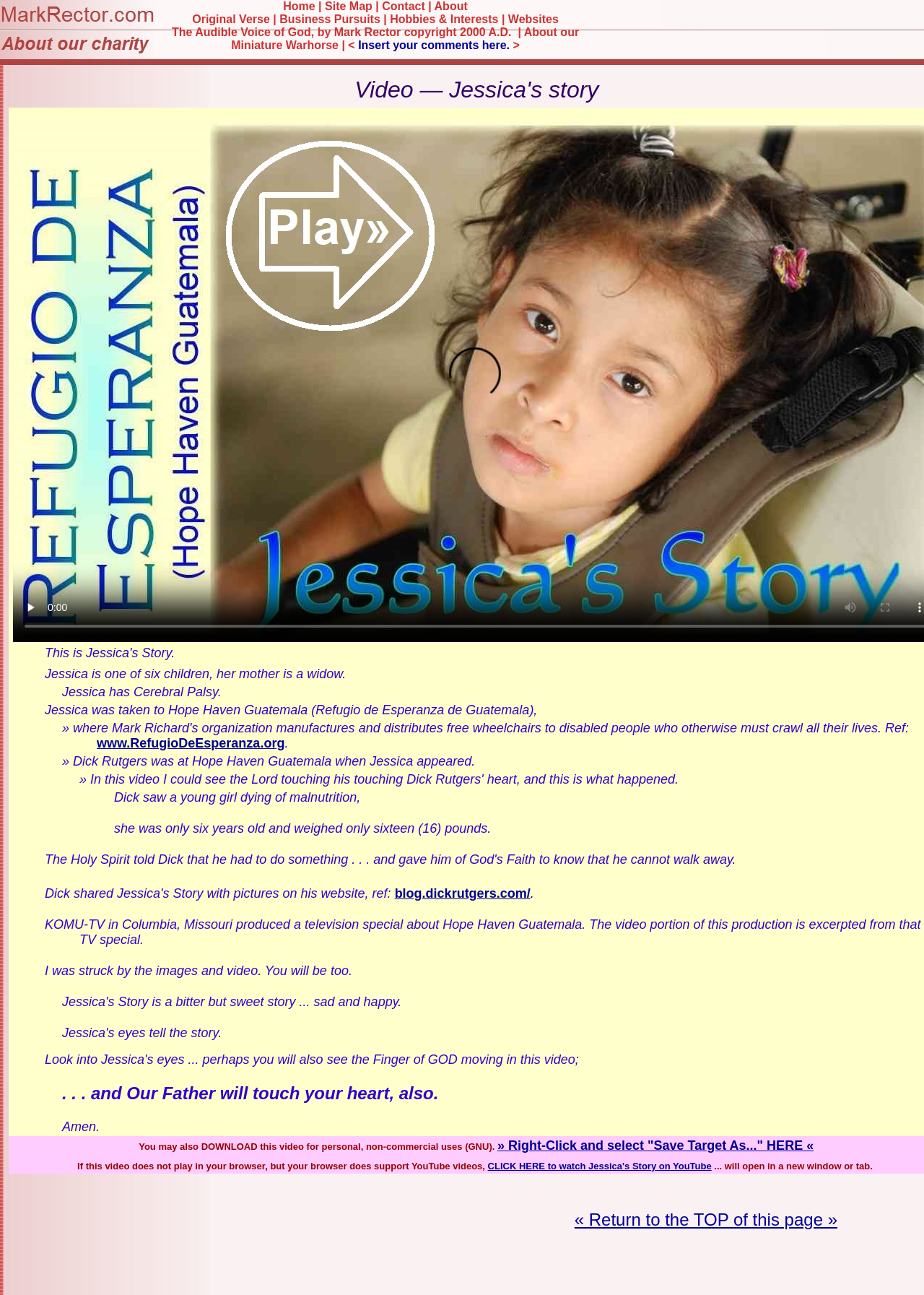What is the name of the organization where Jessica was taken? Based on the image, give a response in one word or a short phrase.

Hope Haven Guatemala